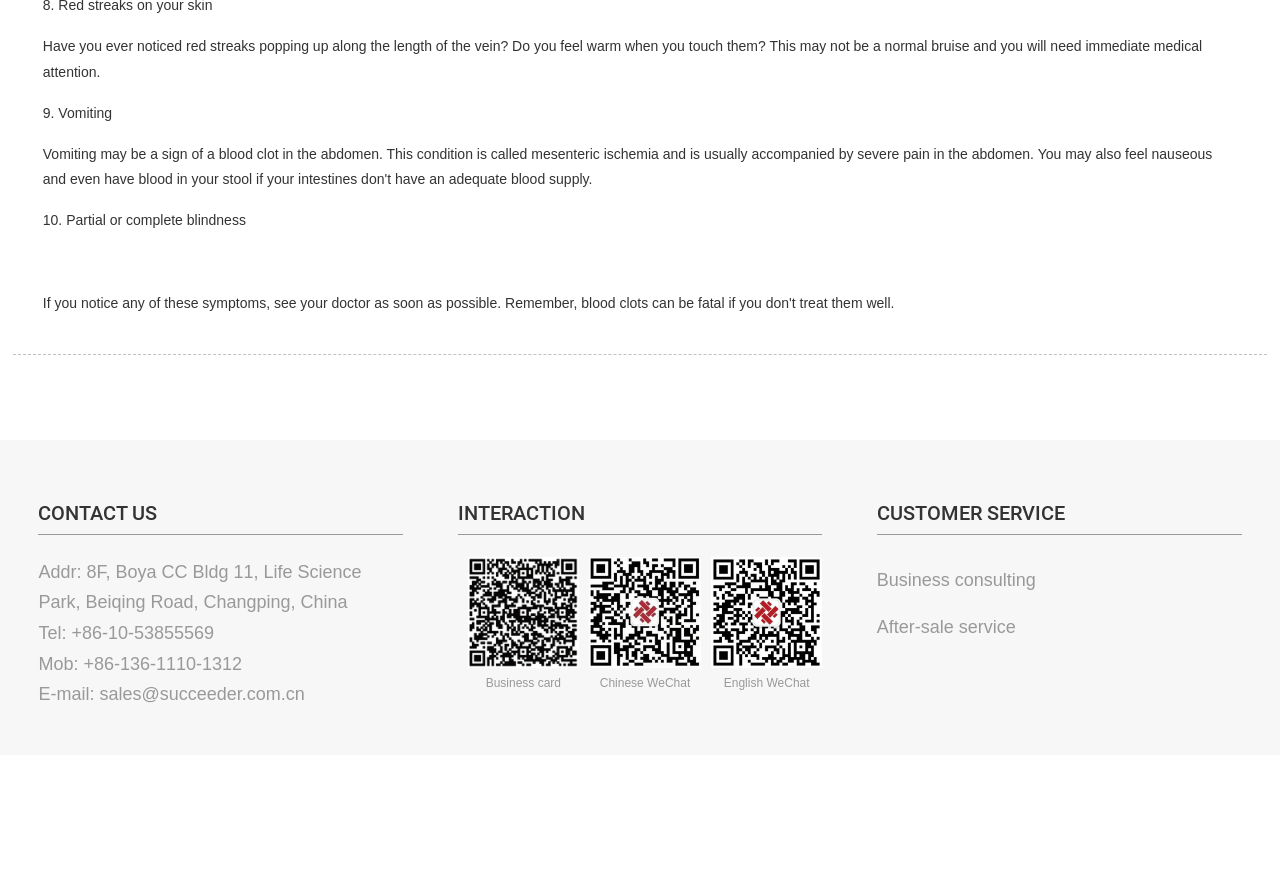How many WeChat options are available?
Please provide a comprehensive answer based on the information in the image.

I looked at the 'INTERACTION' section and found two WeChat options, one for Chinese and one for English.